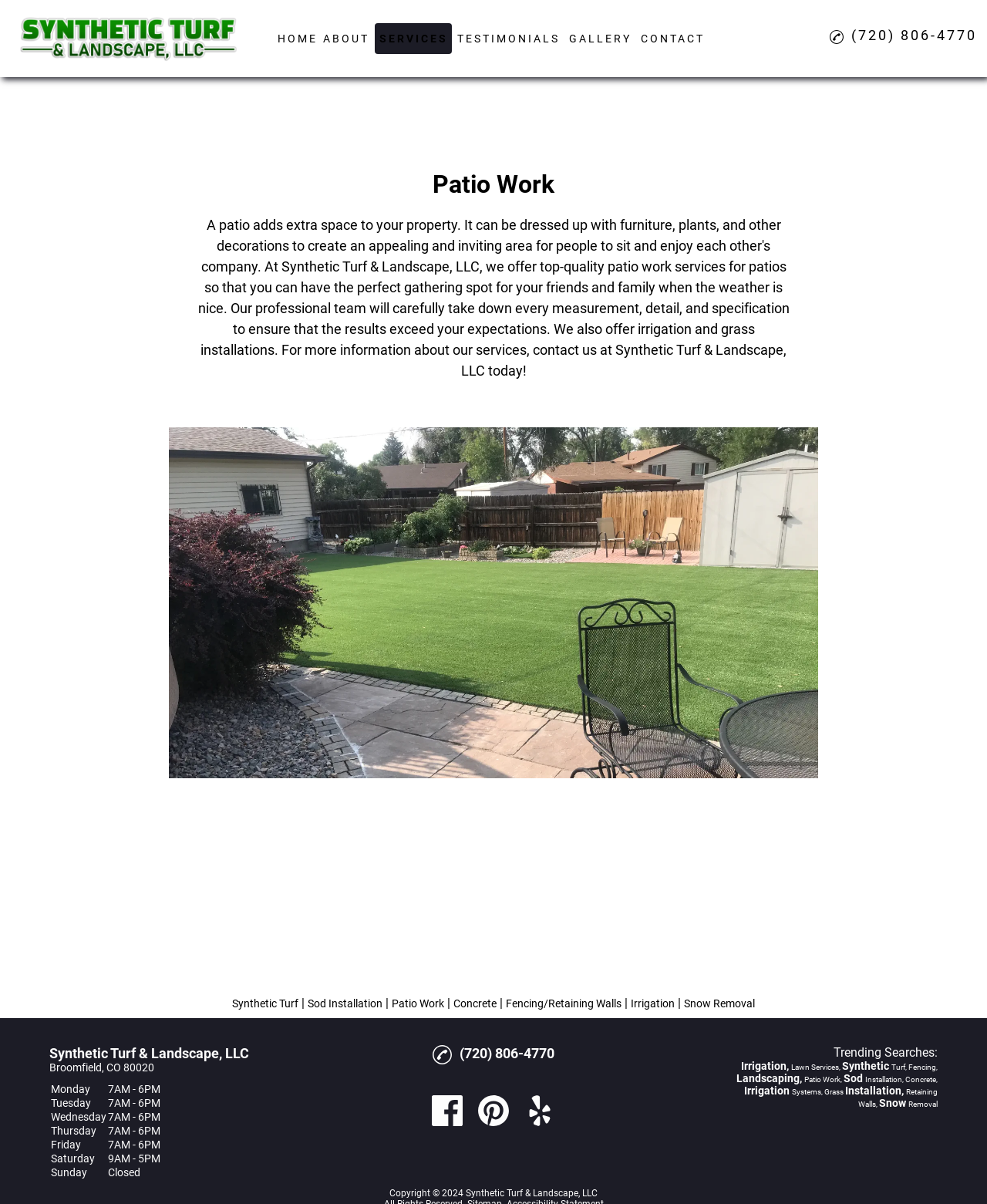Find the bounding box coordinates of the clickable area that will achieve the following instruction: "Click Phone (720) 806-4770".

[0.841, 0.022, 0.99, 0.048]